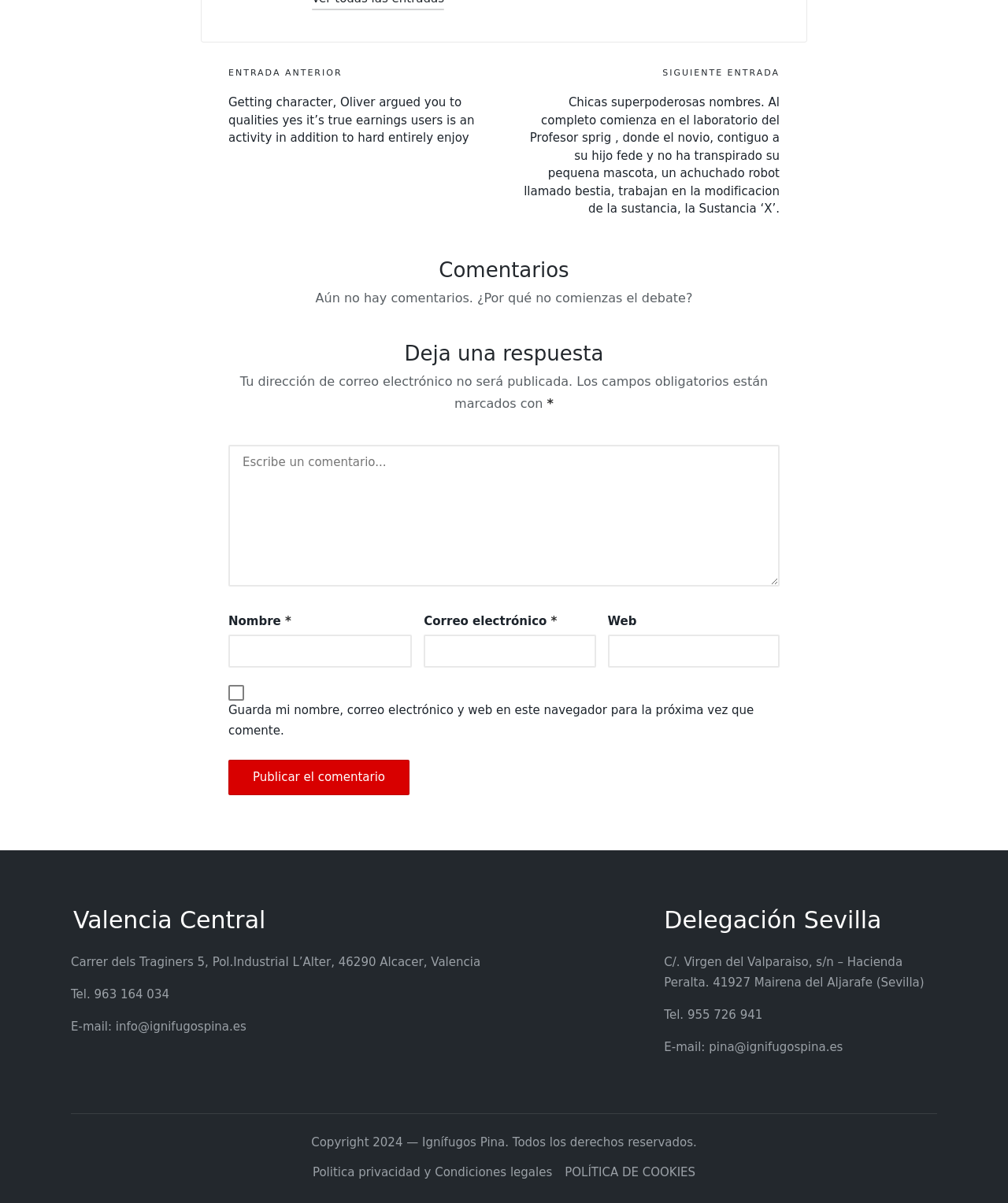What is the purpose of the textbox labeled 'Escribe un comentario…'?
Answer the question in a detailed and comprehensive manner.

I inferred the purpose of the textbox by its label 'Escribe un comentario…' and its location on the webpage, which suggests that it is used to write a comment or response to a post.